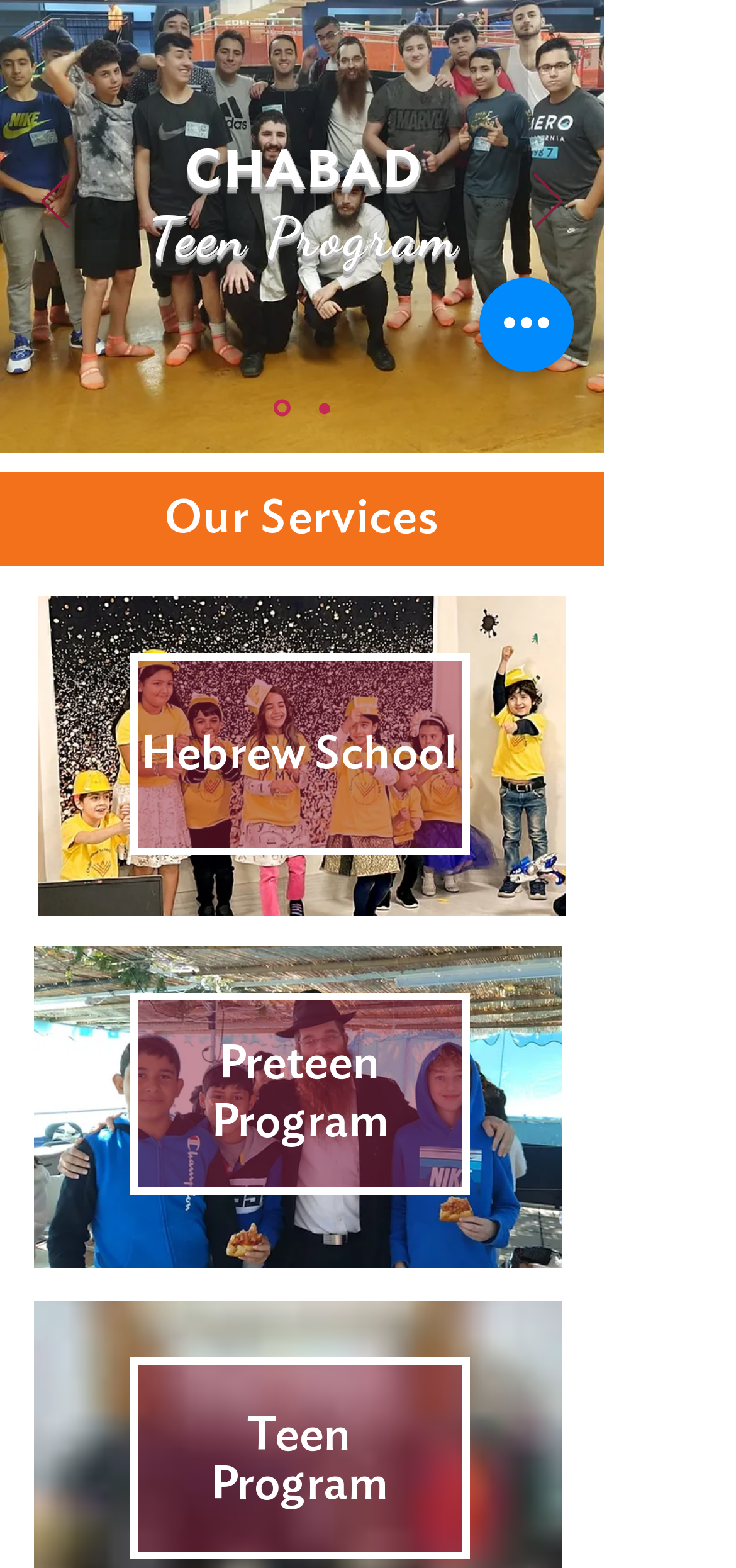From the webpage screenshot, predict the bounding box of the UI element that matches this description: "CHABAD".

[0.252, 0.093, 0.573, 0.127]